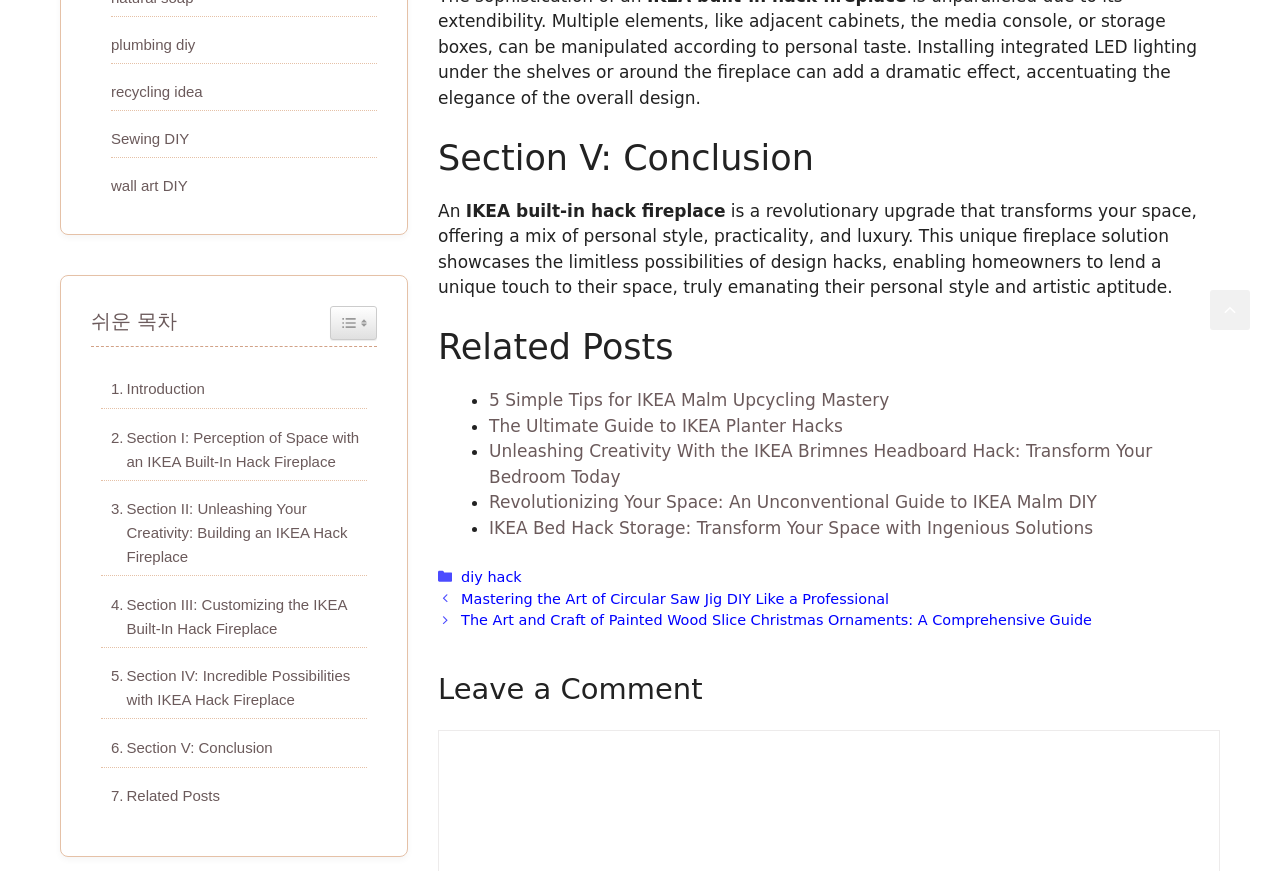Select the bounding box coordinates of the element I need to click to carry out the following instruction: "Click on '5 Simple Tips for IKEA Malm Upcycling Mastery'".

[0.382, 0.448, 0.695, 0.471]